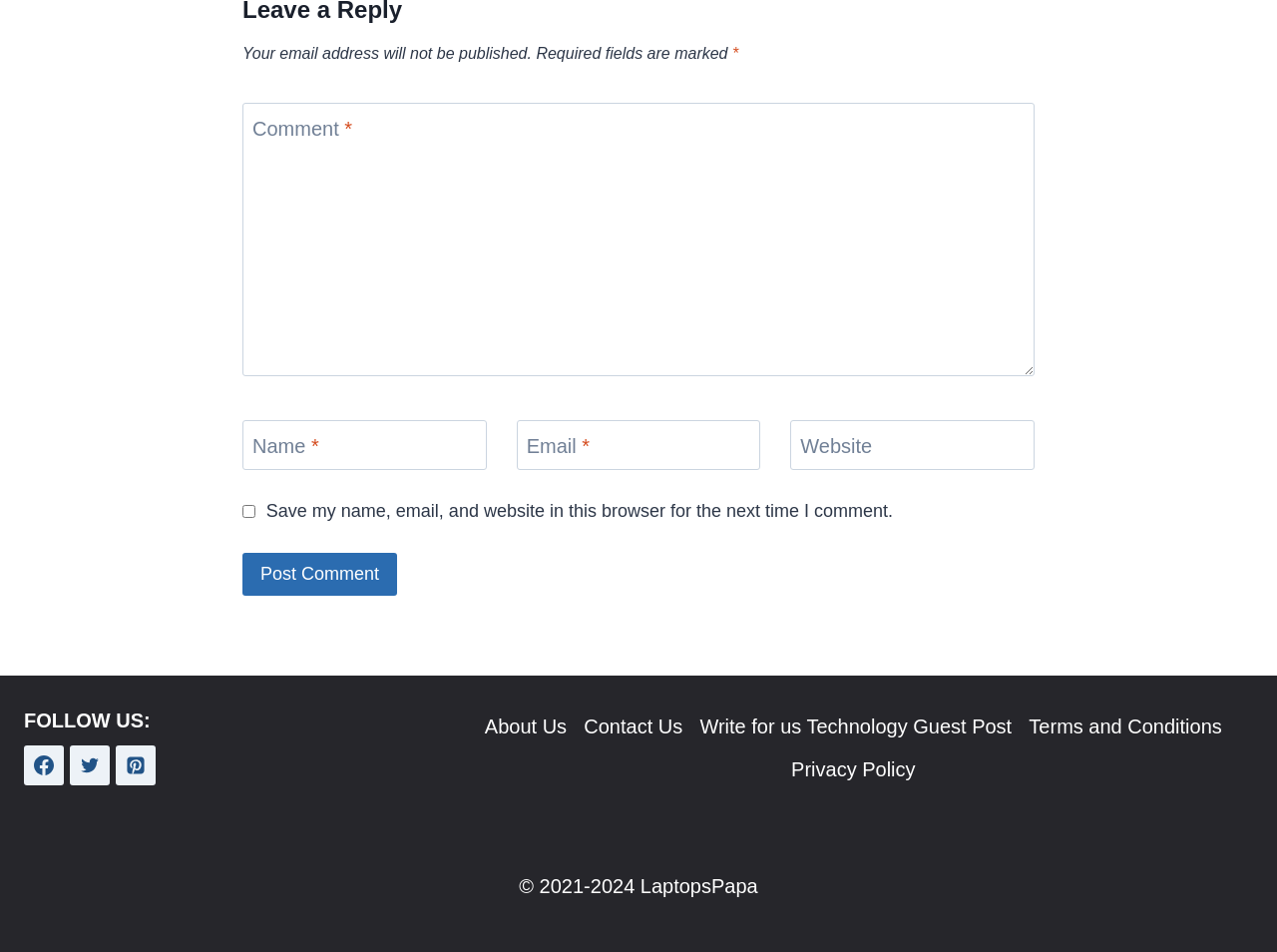What is the purpose of the checkbox?
Please look at the screenshot and answer in one word or a short phrase.

Save comment info